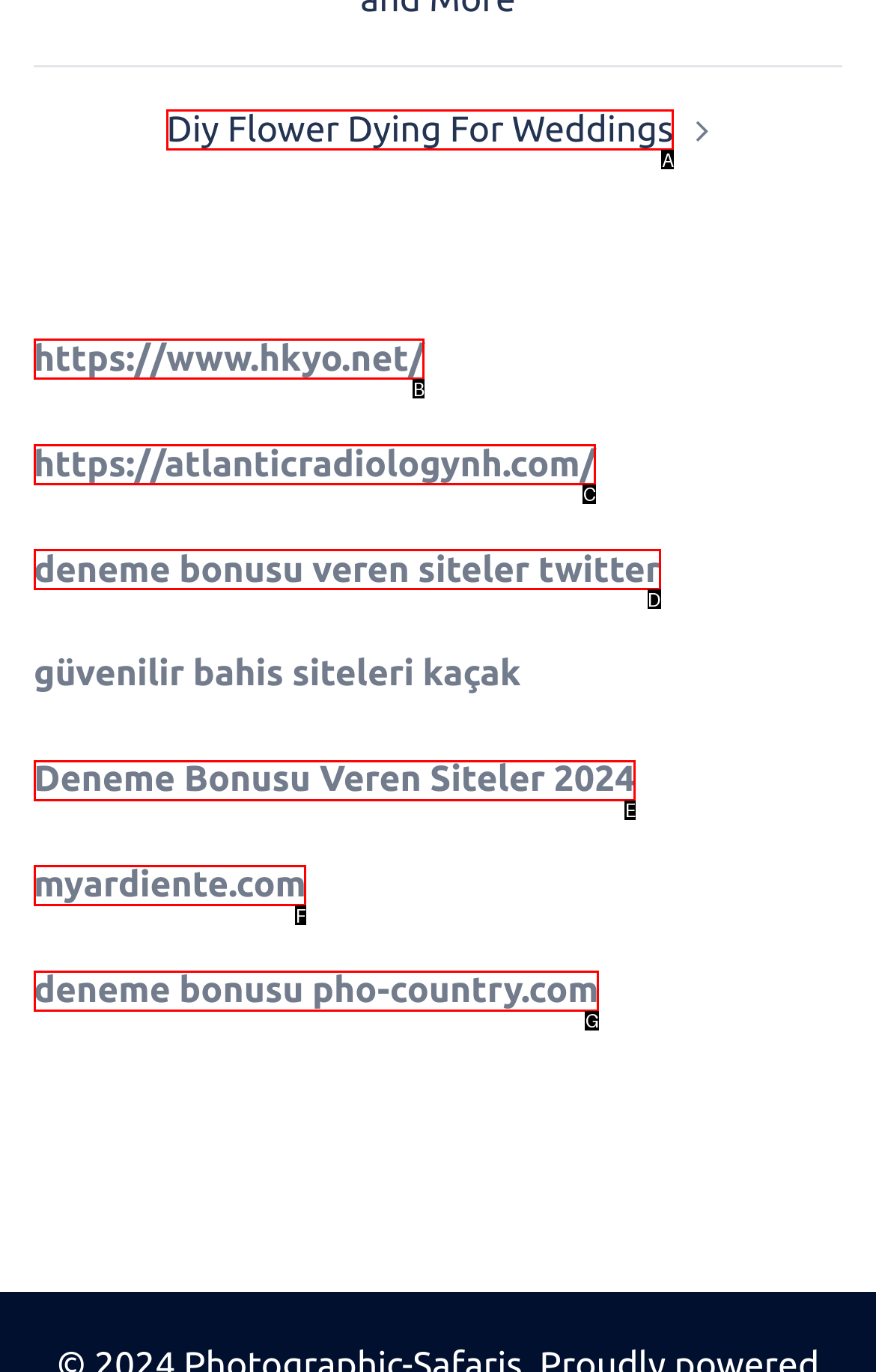Tell me the letter of the HTML element that best matches the description: deneme bonusu veren siteler twitter from the provided options.

D